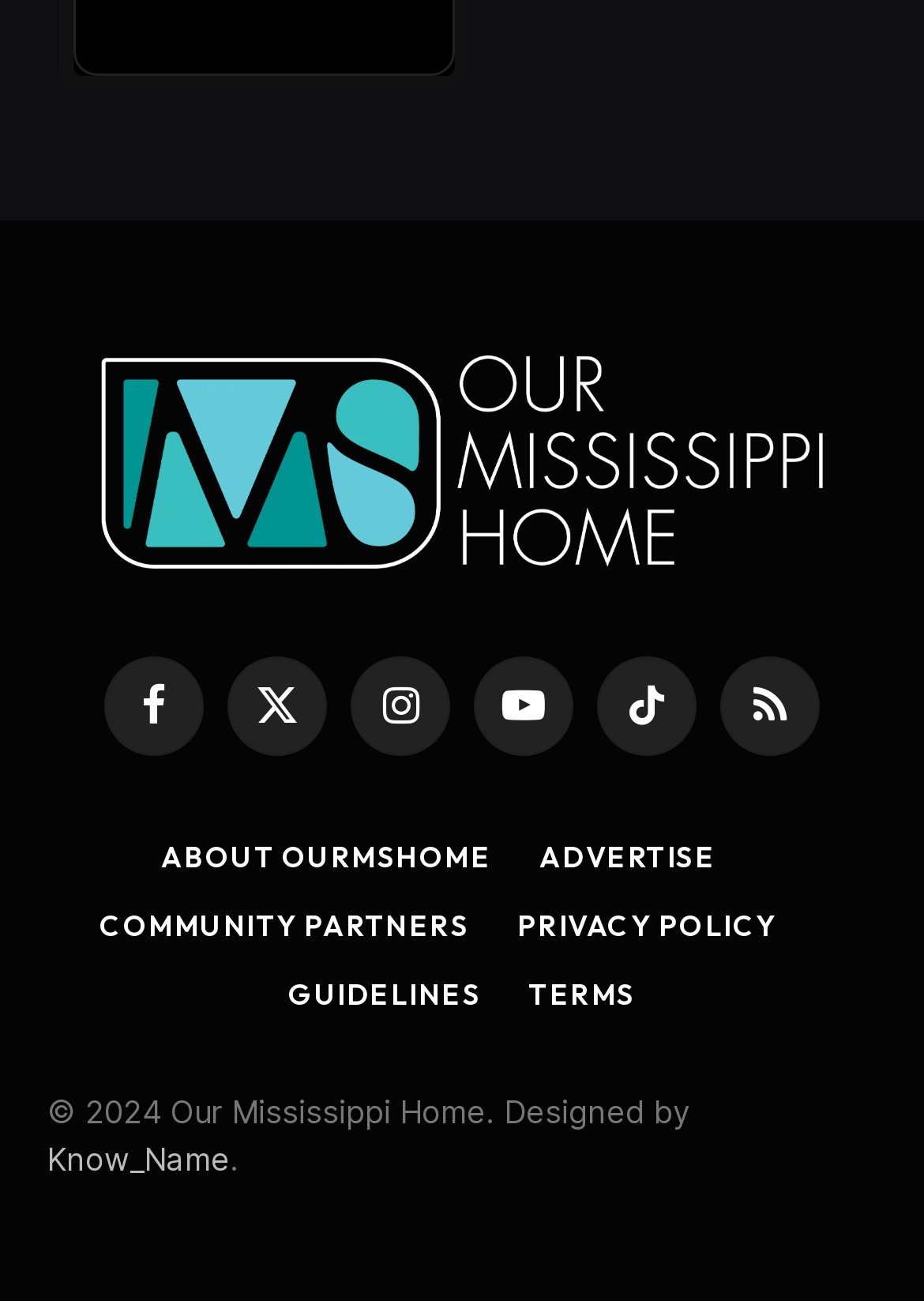What is the name of the designer of this website?
Answer with a single word or phrase, using the screenshot for reference.

Know_Name